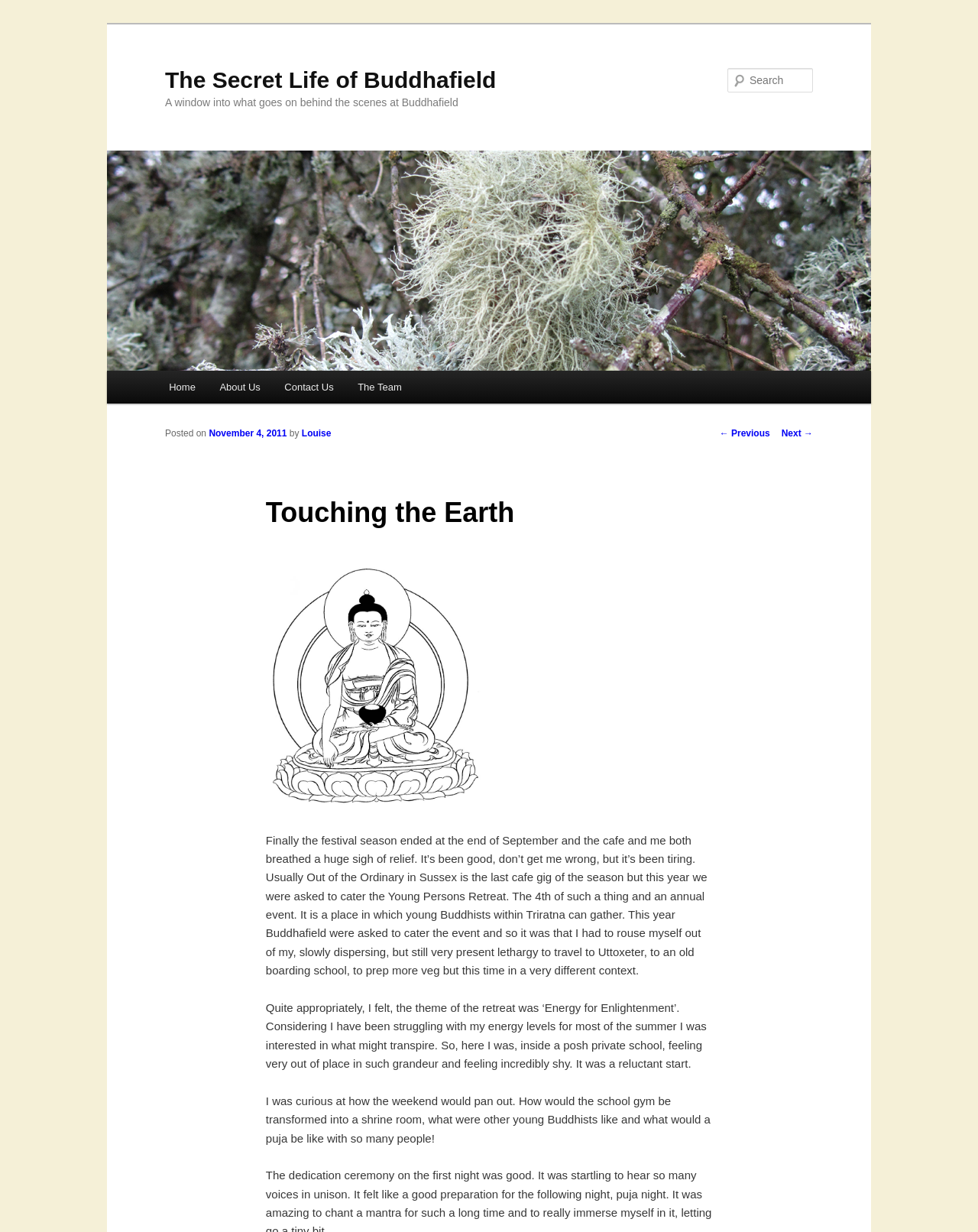Mark the bounding box of the element that matches the following description: "The Secret Life of Buddhafield".

[0.169, 0.054, 0.507, 0.075]